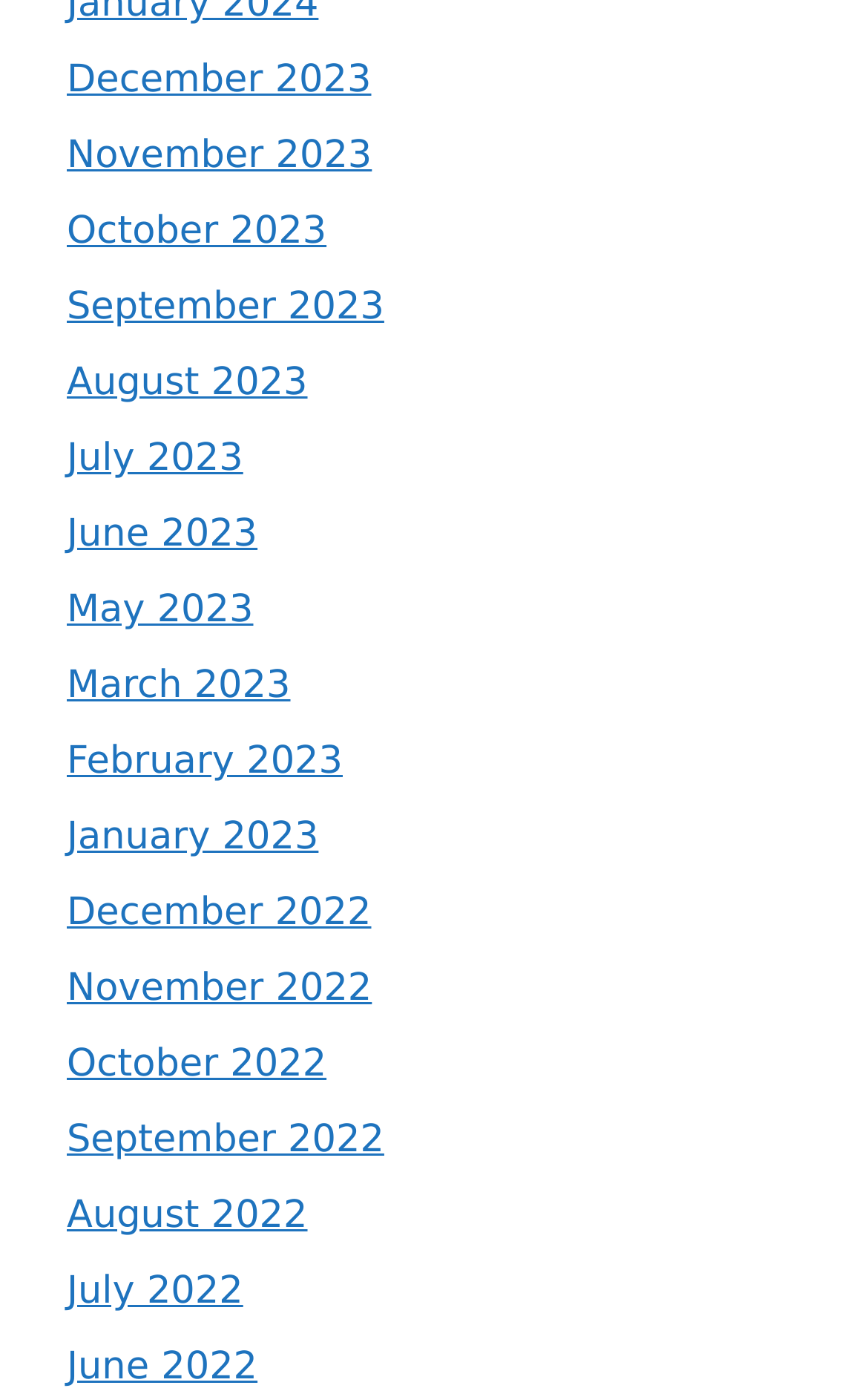Identify the bounding box coordinates necessary to click and complete the given instruction: "View November 2022".

[0.077, 0.695, 0.428, 0.727]